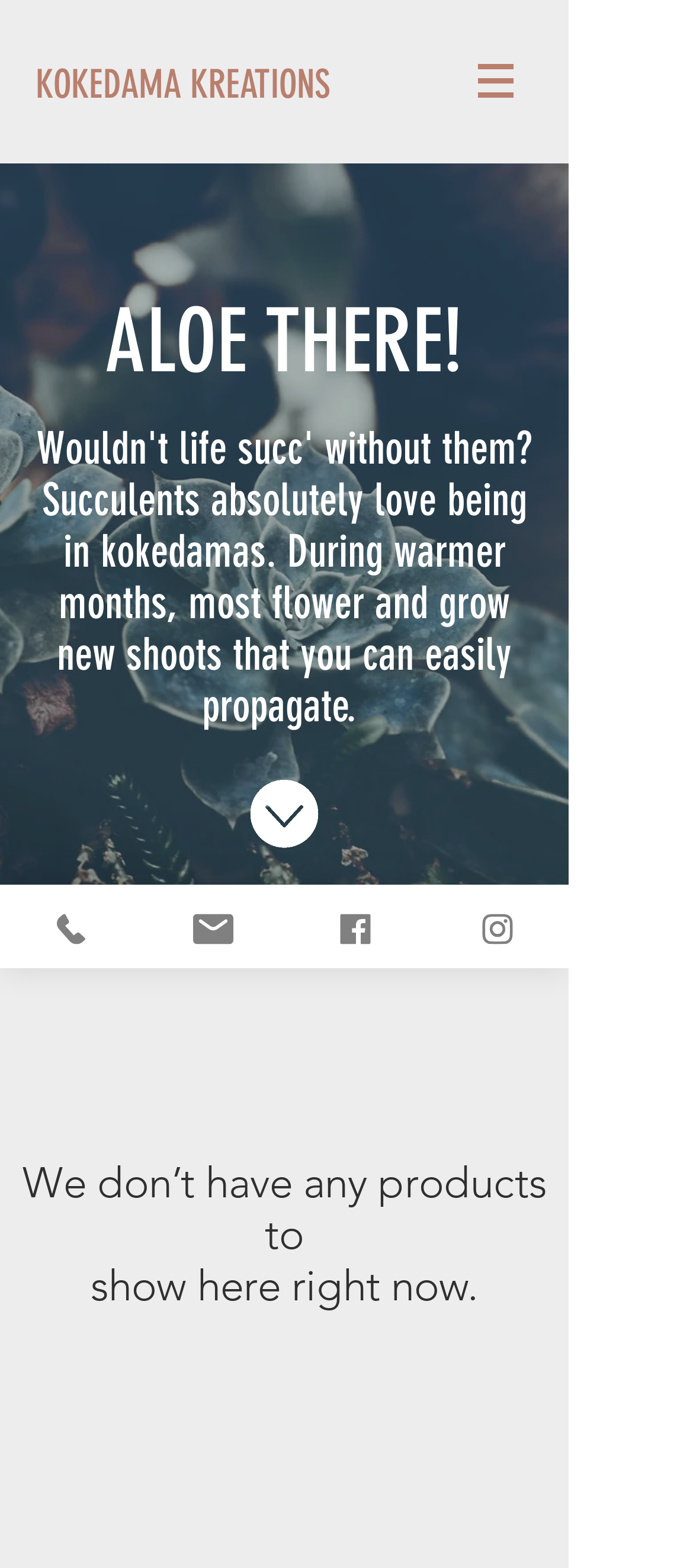What type of content is displayed in the main section of the webpage?
Please give a detailed and elaborate answer to the question based on the image.

The main section of the webpage contains information about succulents, including a heading 'ALOE THERE!' and a paragraph describing the benefits of succulents in kokedamas.